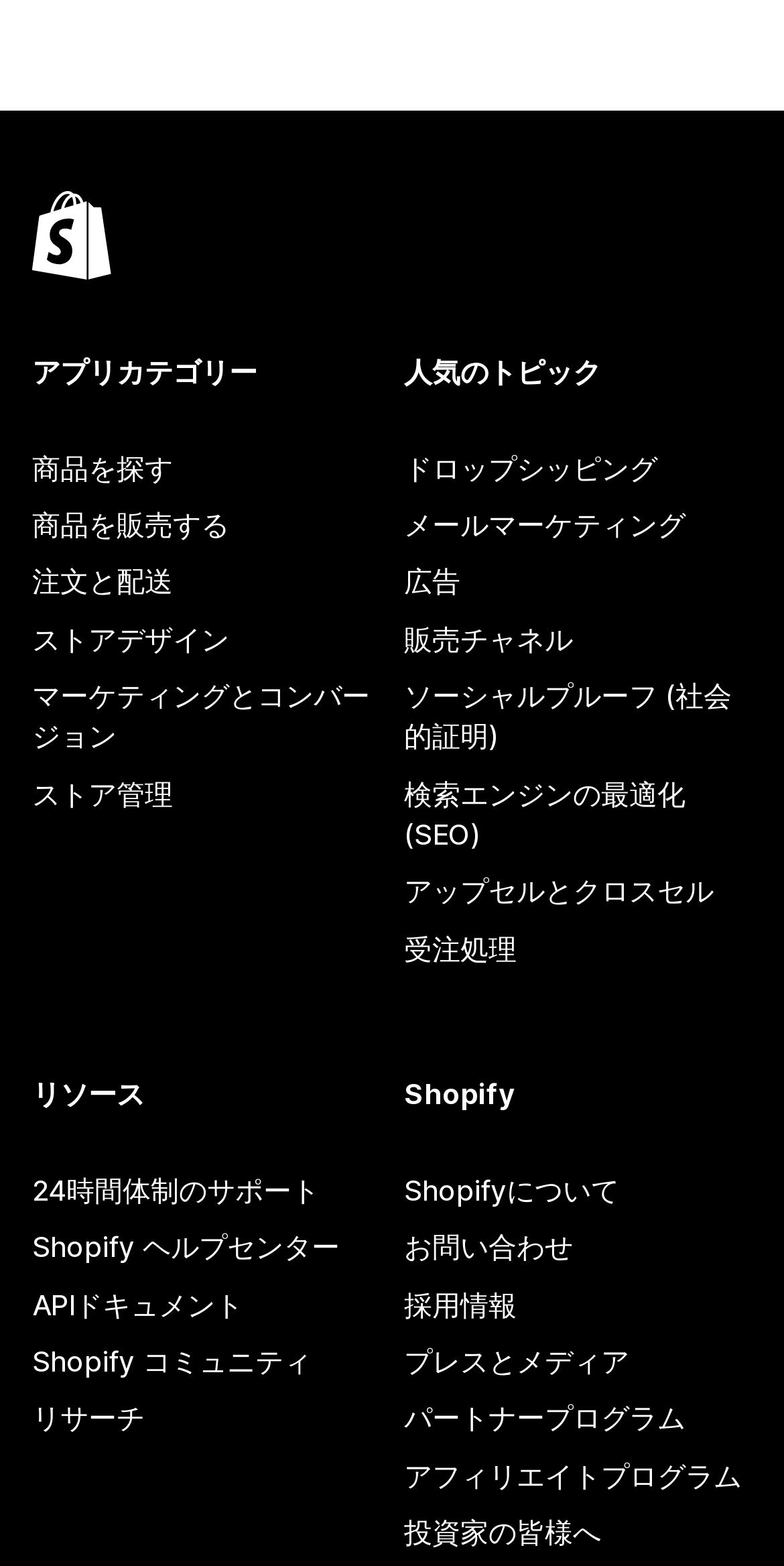What is the main category of the webpage?
Please craft a detailed and exhaustive response to the question.

The webpage has multiple links and headings related to e-commerce, such as '商品を探す', '商品を販売する', 'ストアデザイン', and 'マーケティングとコンバージョン', which suggests that the main category of the webpage is e-commerce.